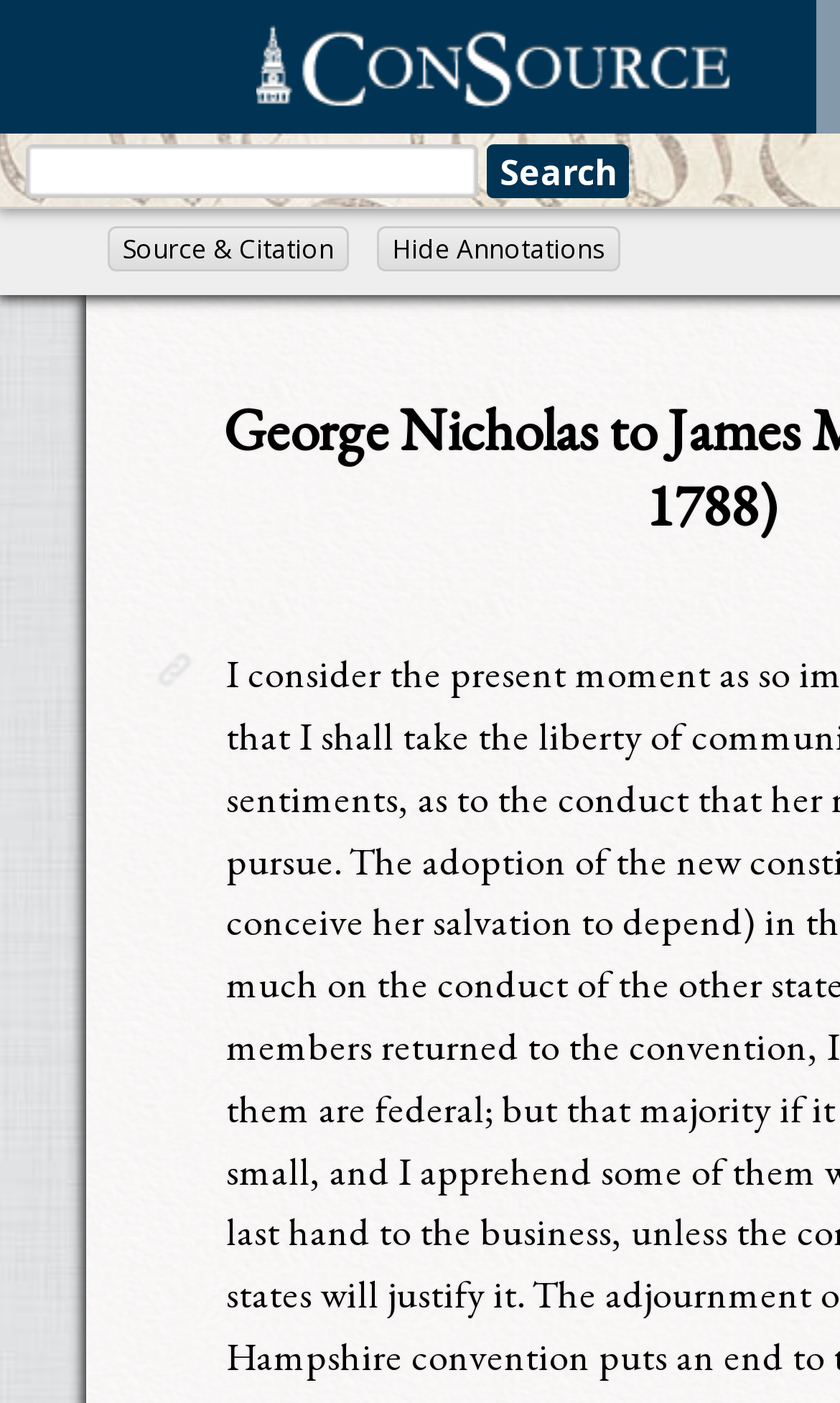Extract the main heading text from the webpage.

George Nicholas to James Madison (April 5, 1788)